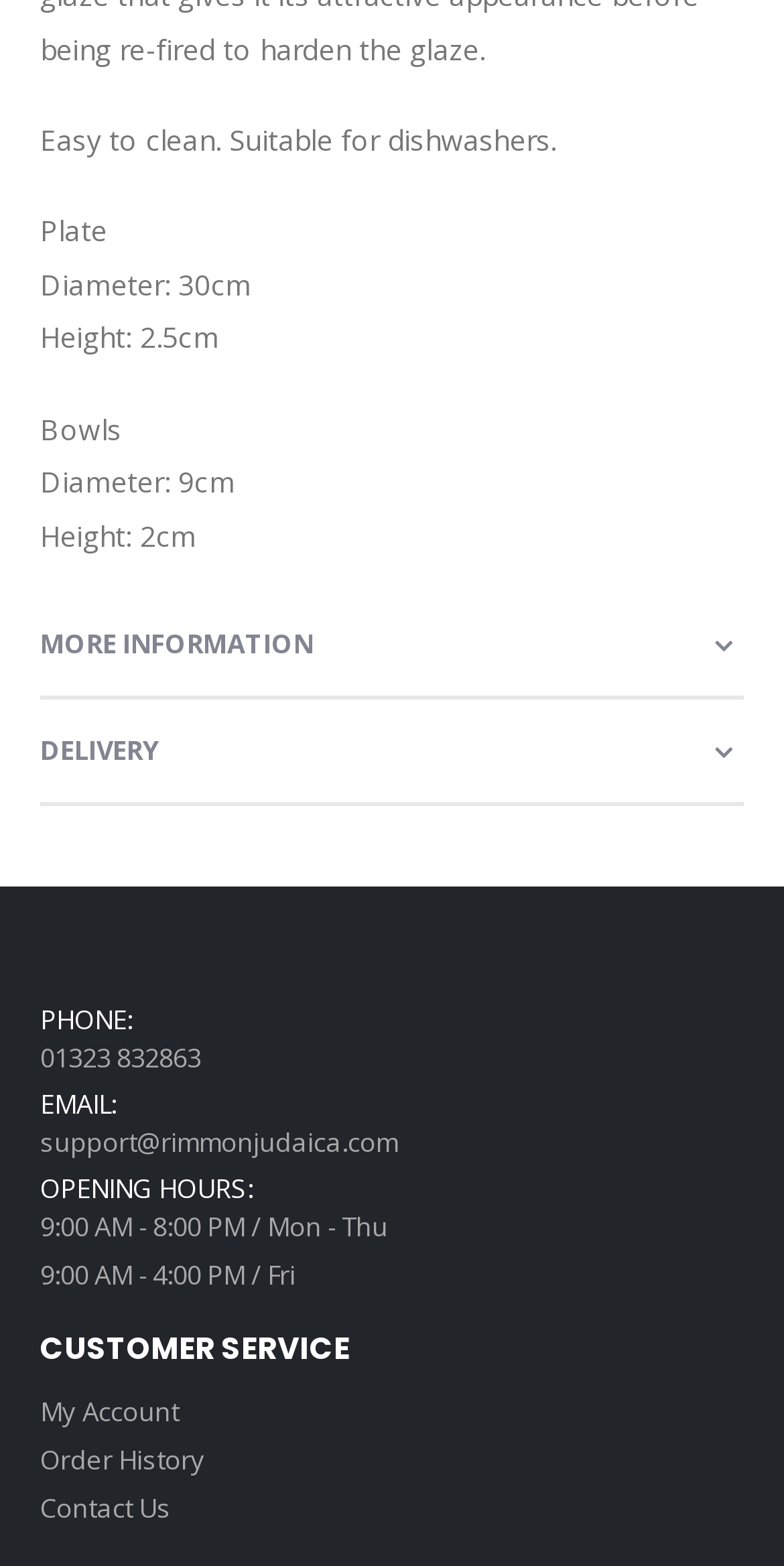Determine the bounding box coordinates for the HTML element described here: "Contact Us".

[0.051, 0.502, 0.218, 0.525]